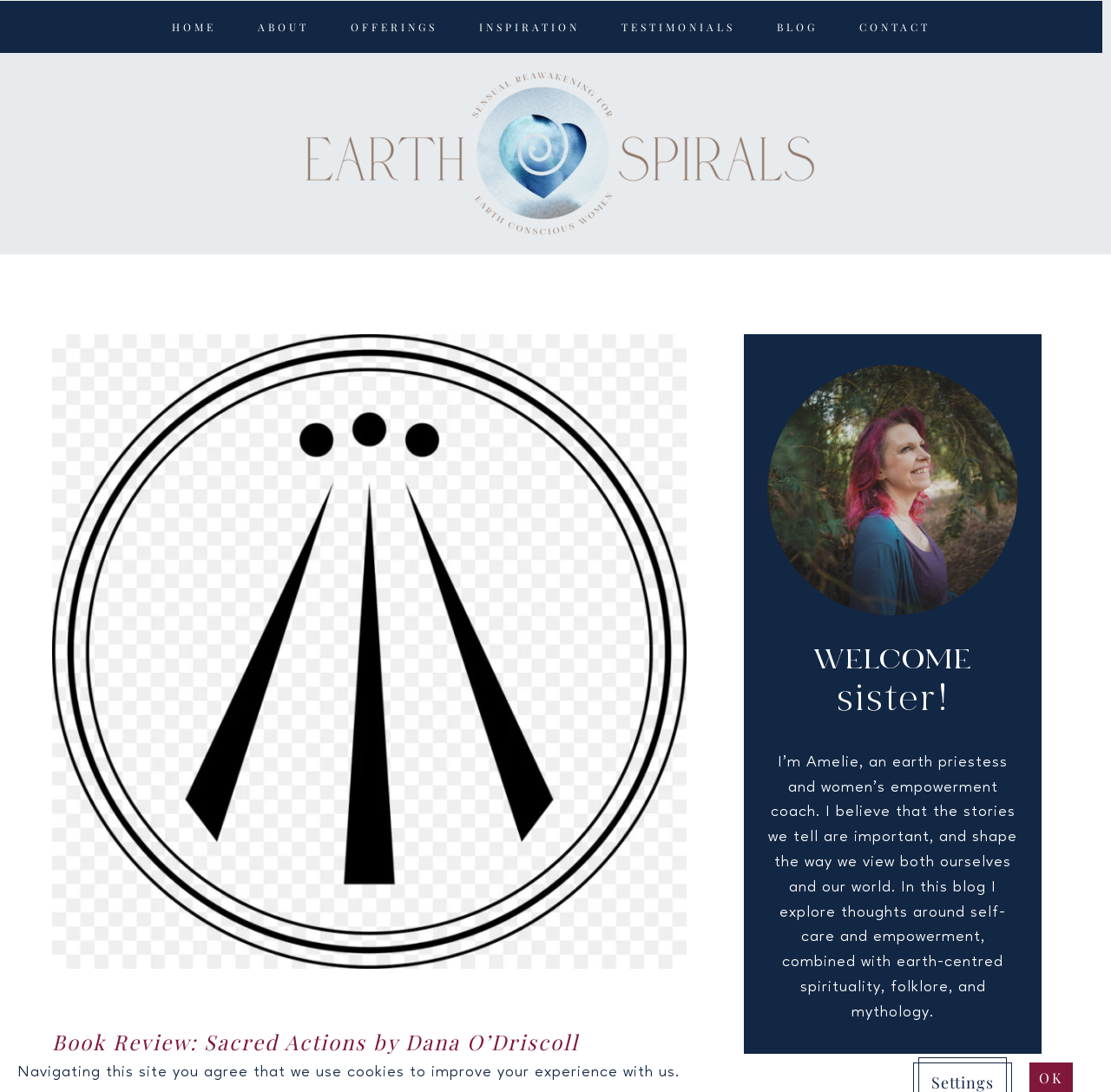Find the bounding box coordinates of the element to click in order to complete this instruction: "Subscribe to the newsletter". The bounding box coordinates must be four float numbers between 0 and 1, denoted as [left, top, right, bottom].

[0.294, 0.224, 0.517, 0.259]